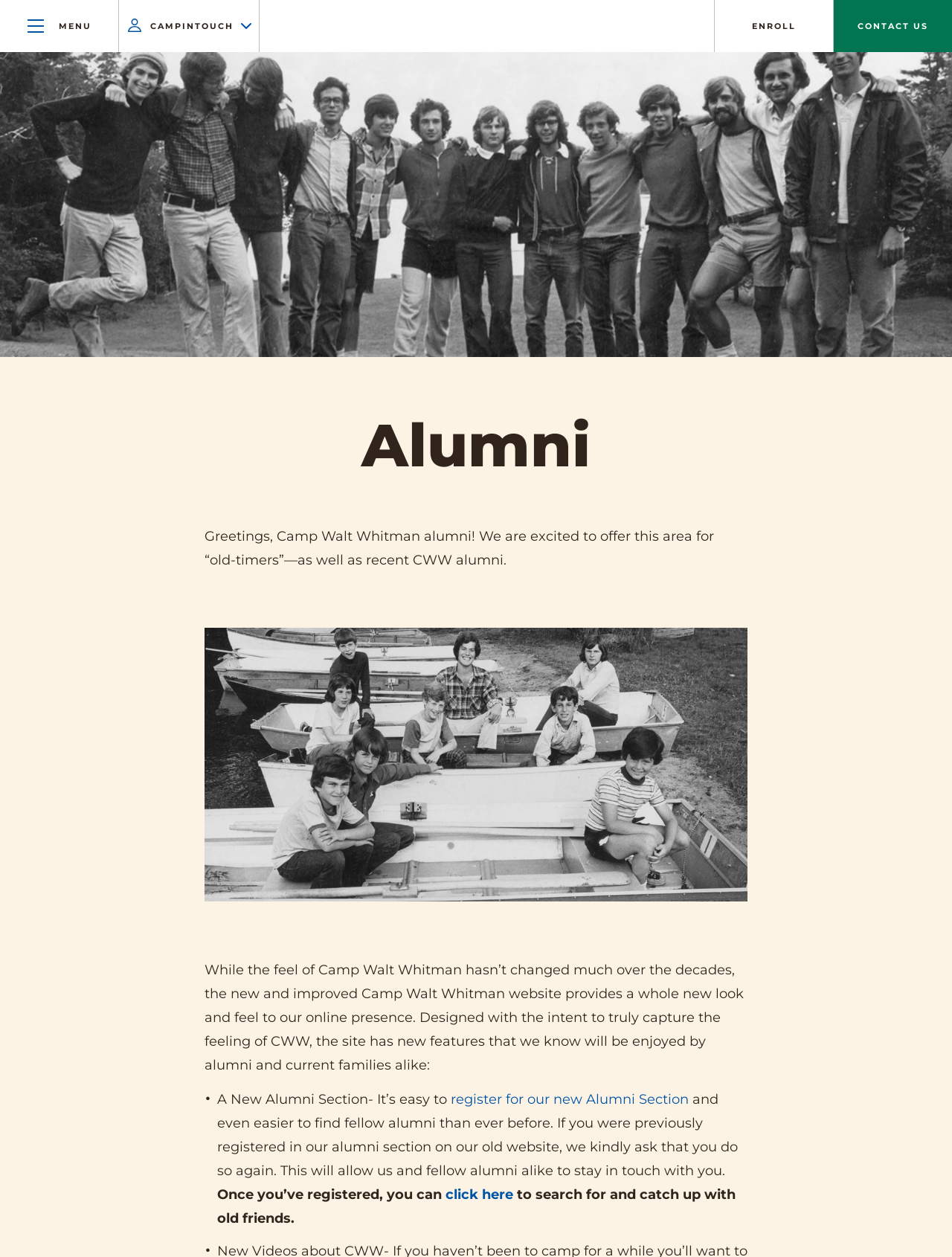What type of activities are offered at Camp Walt Whitman?
Observe the image and answer the question with a one-word or short phrase response.

Athletics, Arts, Adventure, Water Sports